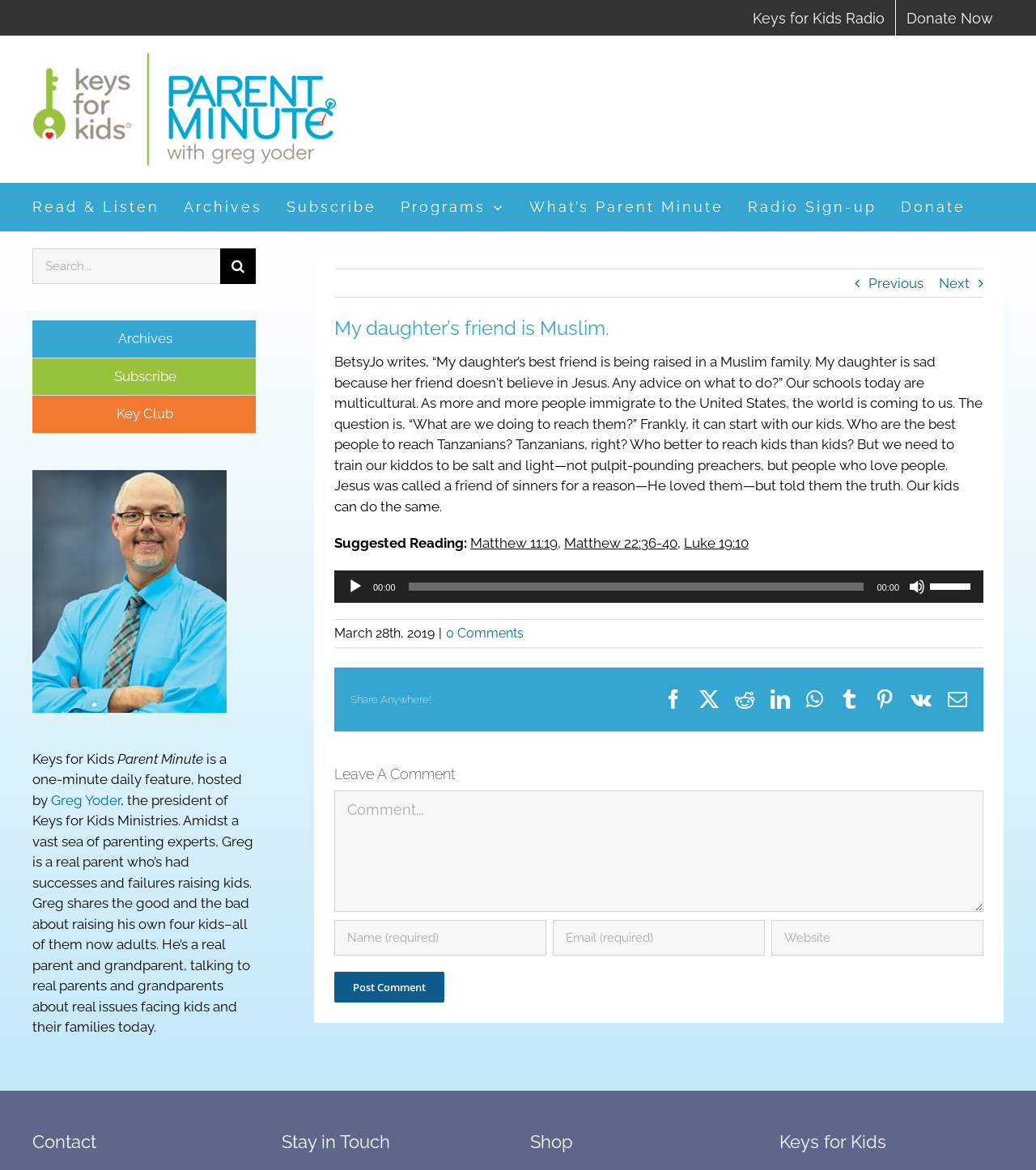Please identify the bounding box coordinates of the clickable region that I should interact with to perform the following instruction: "Go to the top of the page". The coordinates should be expressed as four float numbers between 0 and 1, i.e., [left, top, right, bottom].

[0.904, 0.861, 0.941, 0.885]